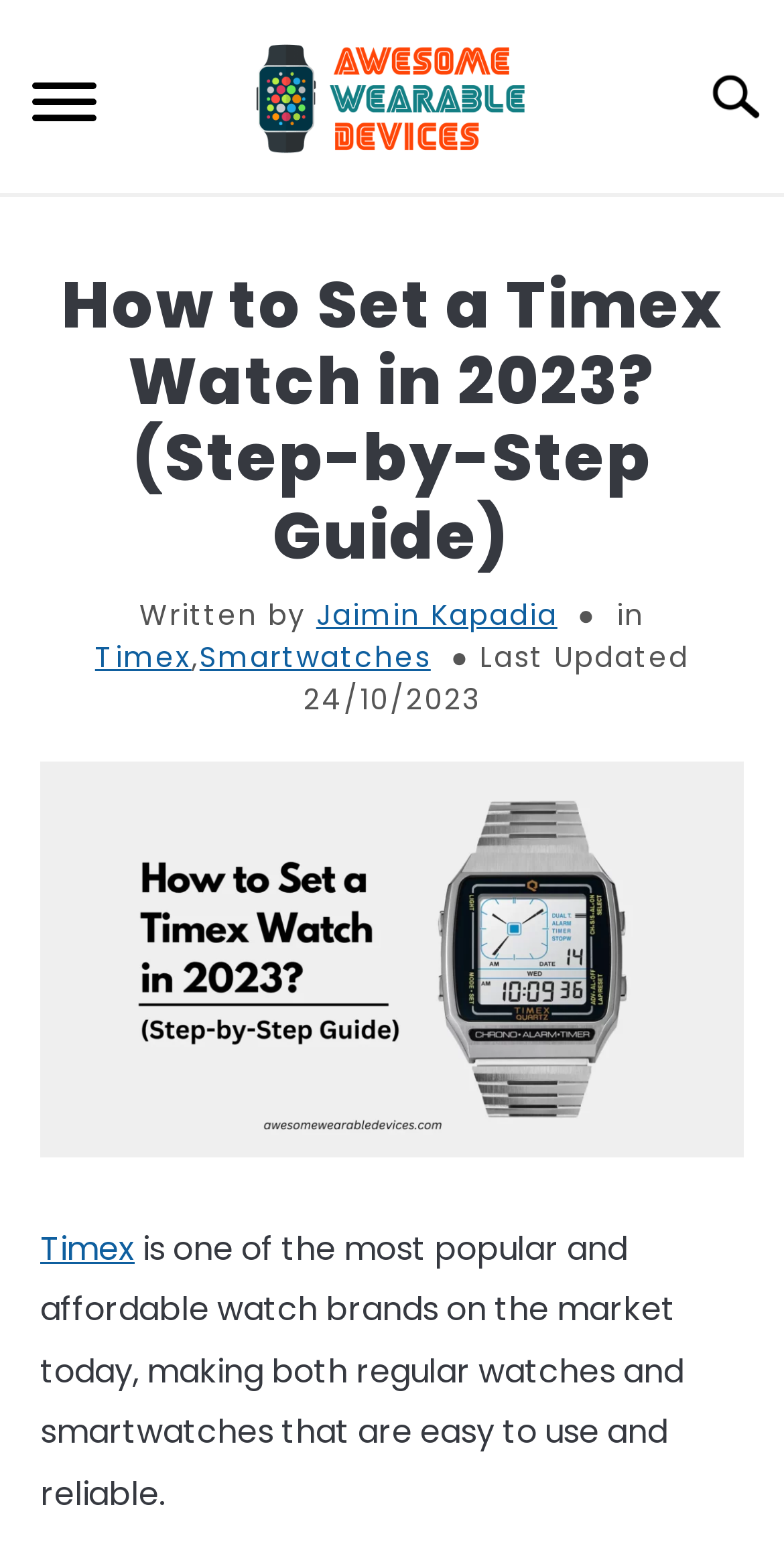Pinpoint the bounding box coordinates of the clickable element needed to complete the instruction: "Contact us". The coordinates should be provided as four float numbers between 0 and 1: [left, top, right, bottom].

[0.0, 0.247, 1.0, 0.307]